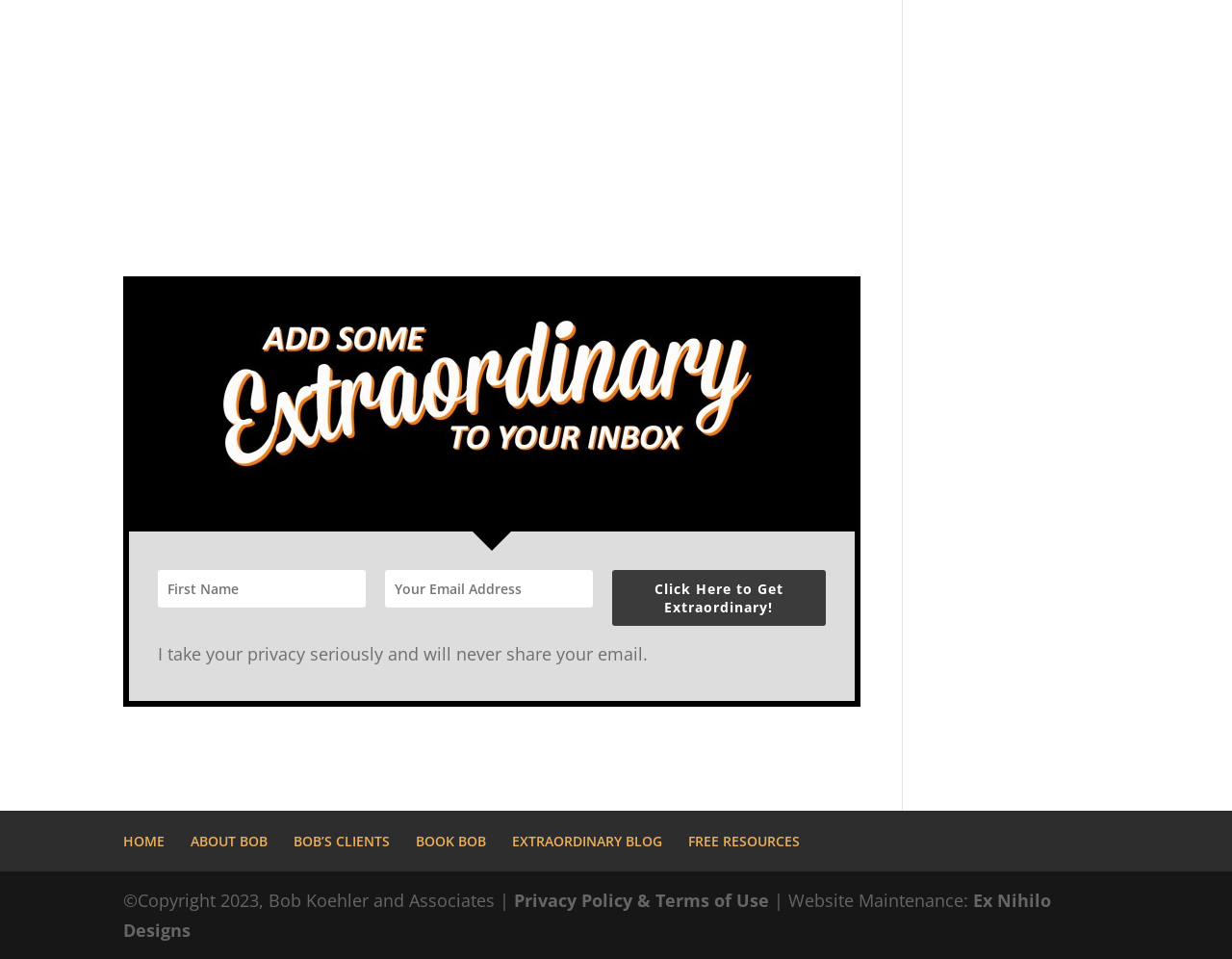Please identify the bounding box coordinates of where to click in order to follow the instruction: "Enter your first name".

[0.128, 0.595, 0.297, 0.634]